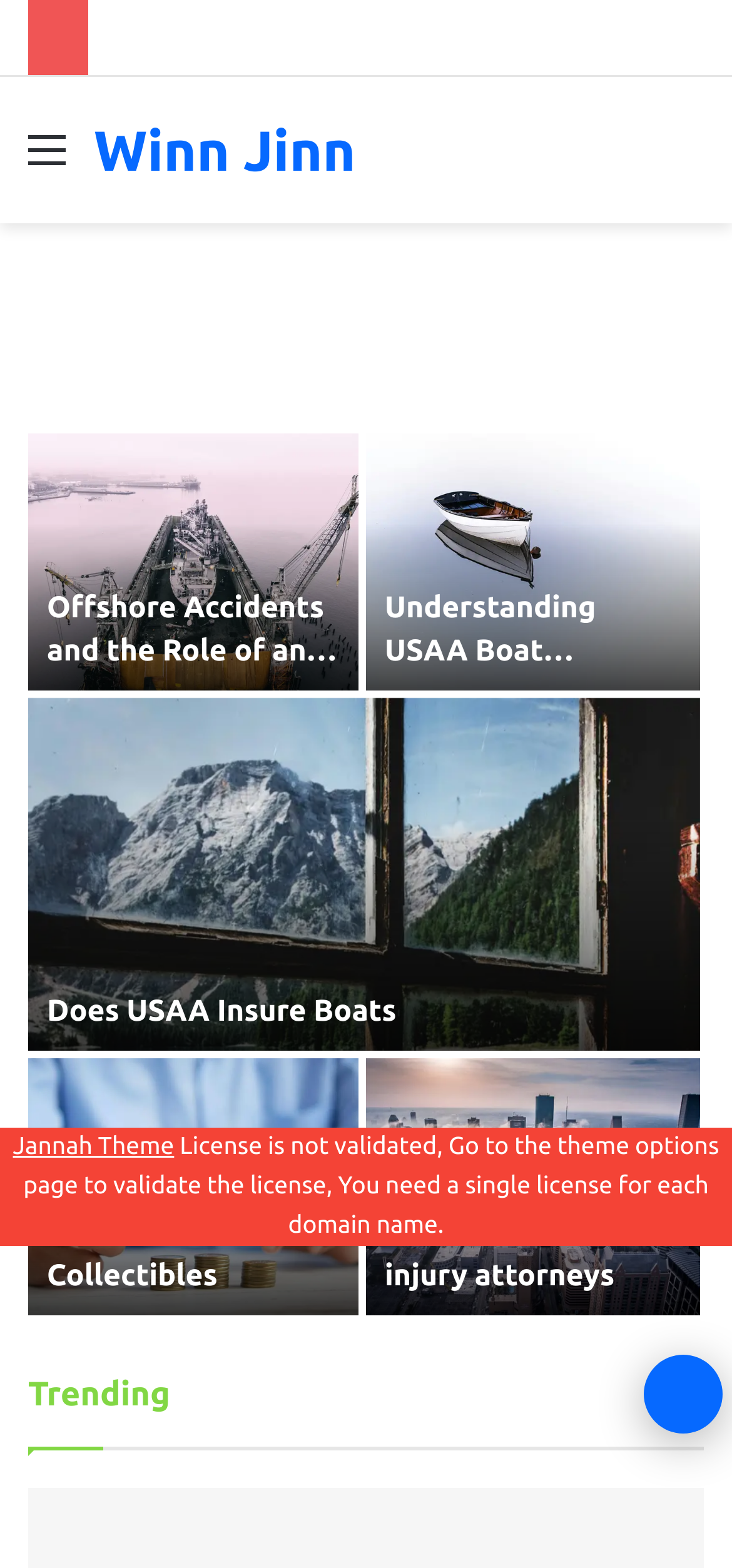Please specify the coordinates of the bounding box for the element that should be clicked to carry out this instruction: "Enter your name". The coordinates must be four float numbers between 0 and 1, formatted as [left, top, right, bottom].

None